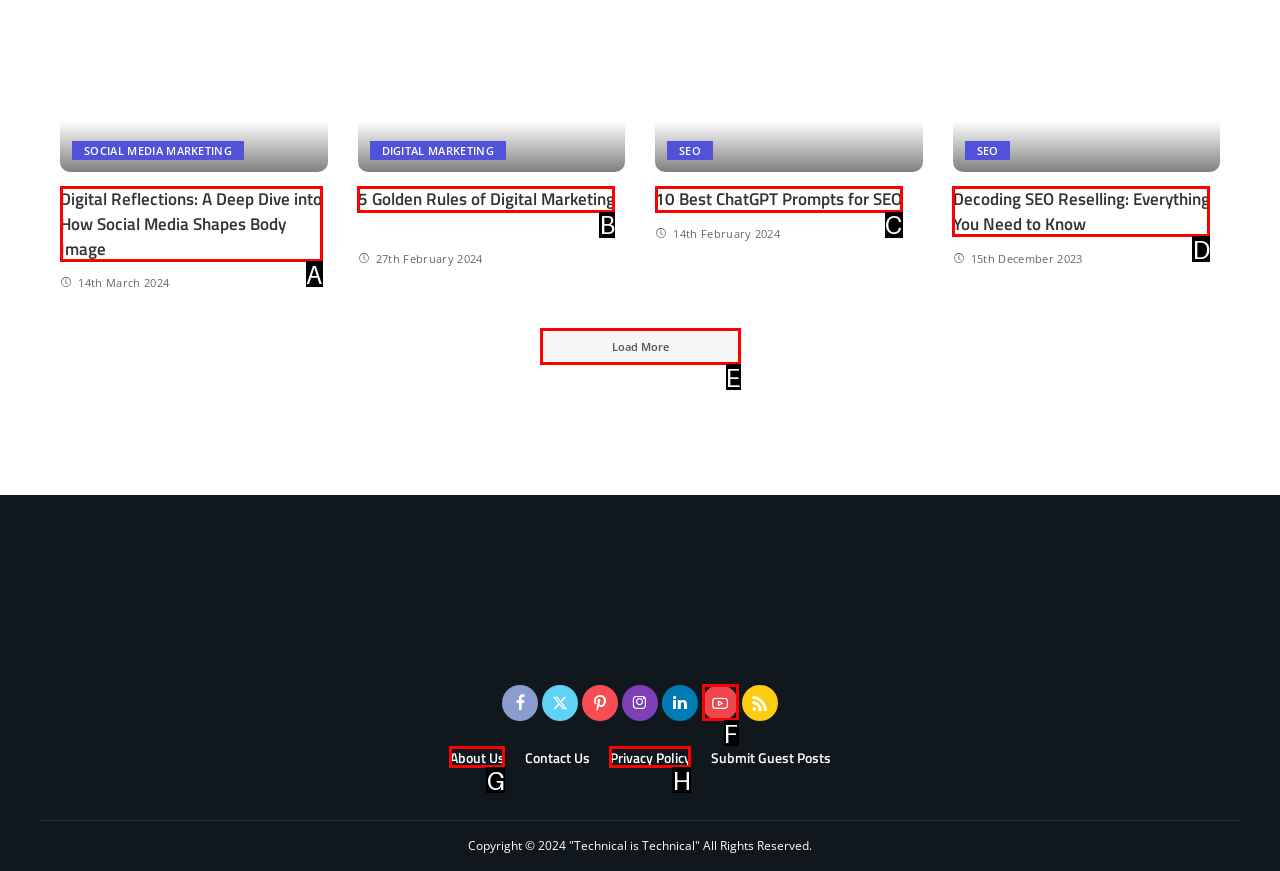Choose the option that aligns with the description: Privacy Policy
Respond with the letter of the chosen option directly.

H